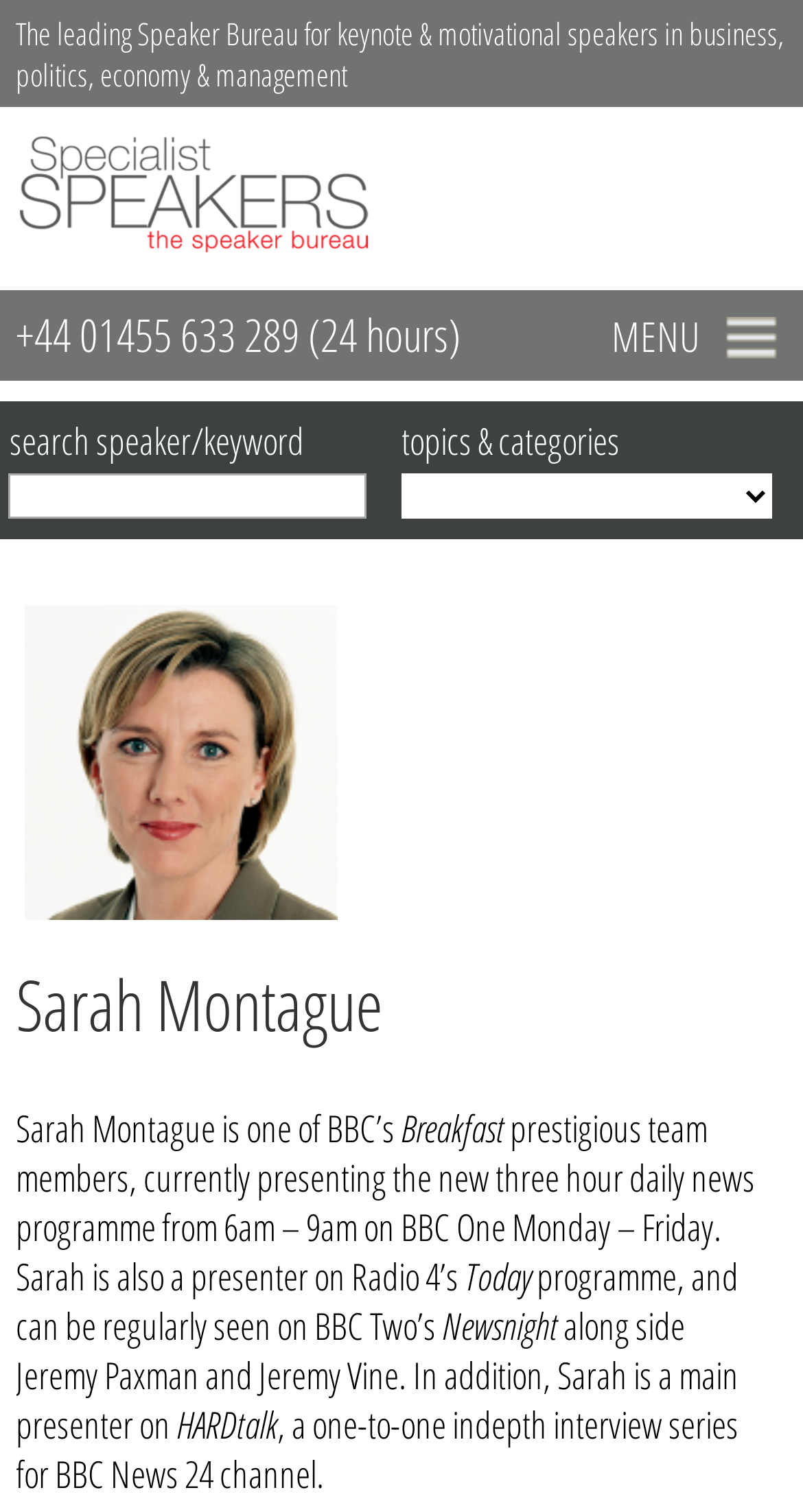What is the name of the news programme Sarah Montague presents on BBC One?
Offer a detailed and exhaustive answer to the question.

According to the webpage, Sarah Montague presents the new three hour daily news programme from 6am – 9am on BBC One Monday – Friday, which is called Breakfast.